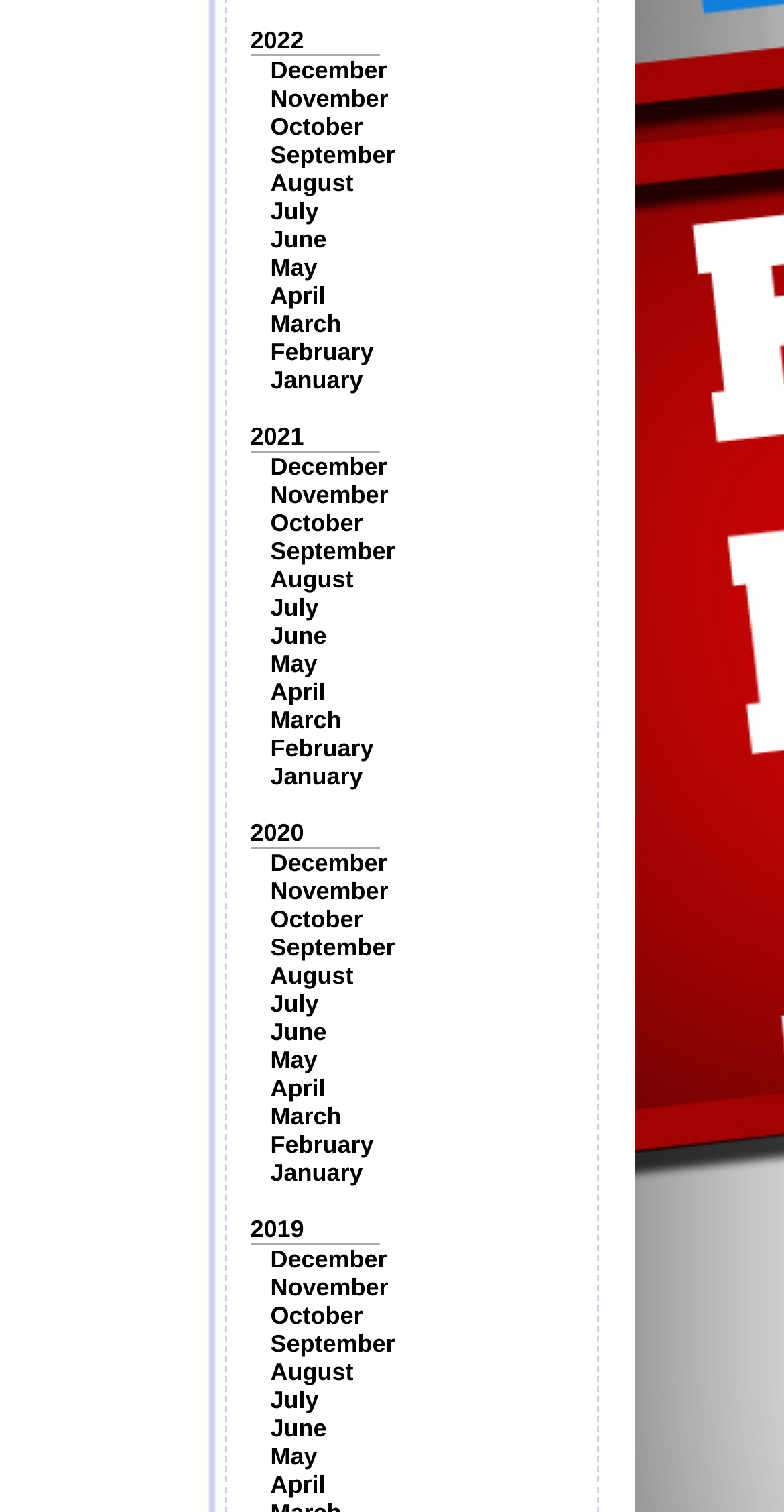Analyze the image and give a detailed response to the question:
How many years are listed on the webpage?

By scanning the links on the webpage, I found that there are three years listed: 2022, 2021, and 2019, each with its own set of month links.